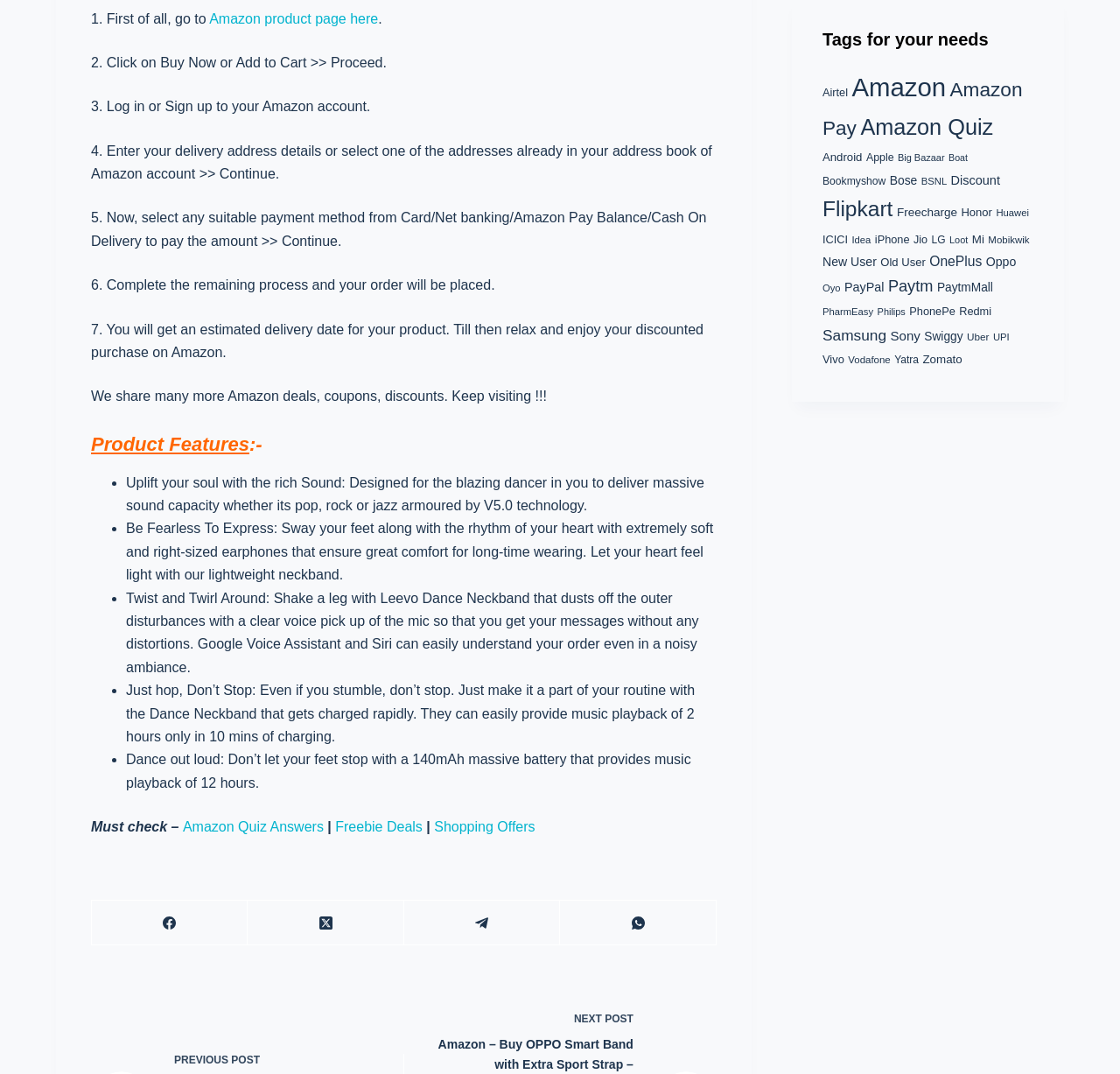Kindly determine the bounding box coordinates for the area that needs to be clicked to execute this instruction: "Go to Shopping Offers".

[0.388, 0.763, 0.478, 0.777]